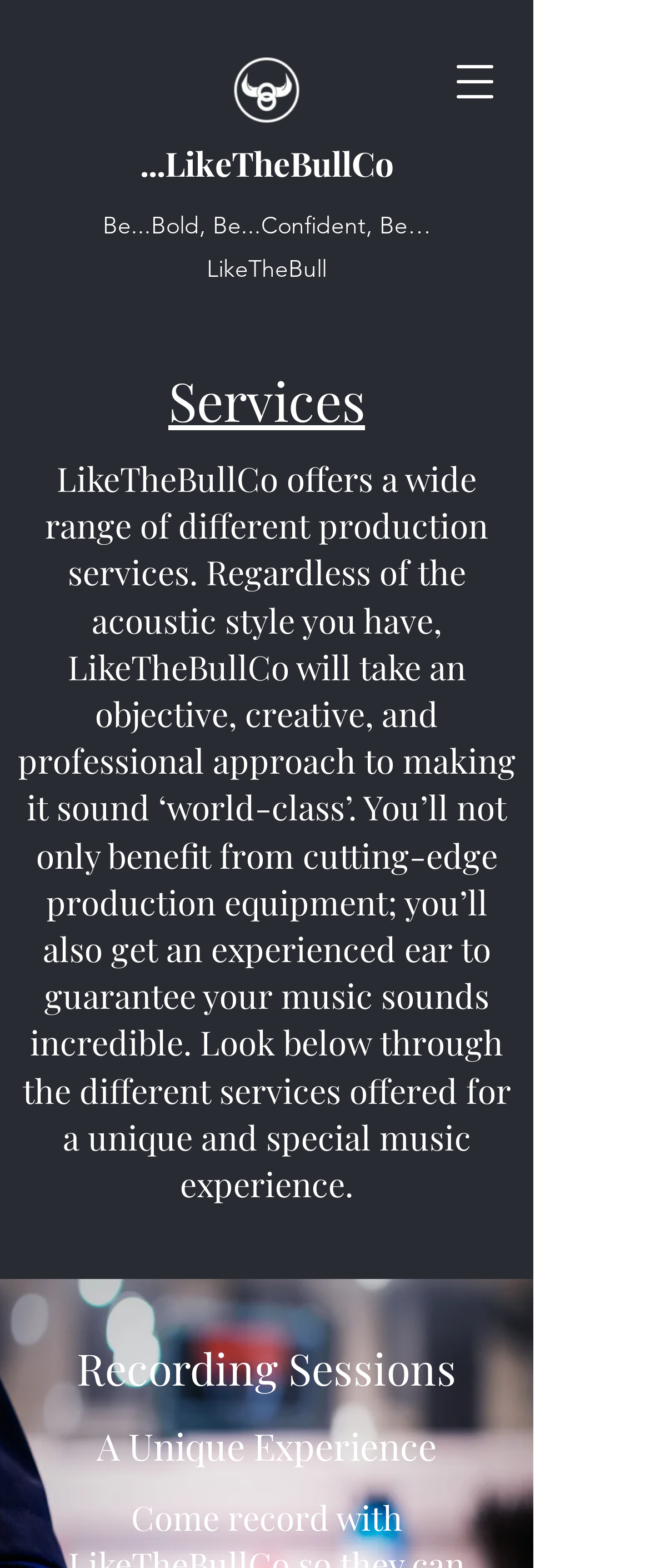Based on the element description ...LikeTheBullCo, identify the bounding box of the UI element in the given webpage screenshot. The coordinates should be in the format (top-left x, top-left y, bottom-right x, bottom-right y) and must be between 0 and 1.

[0.215, 0.089, 0.605, 0.118]